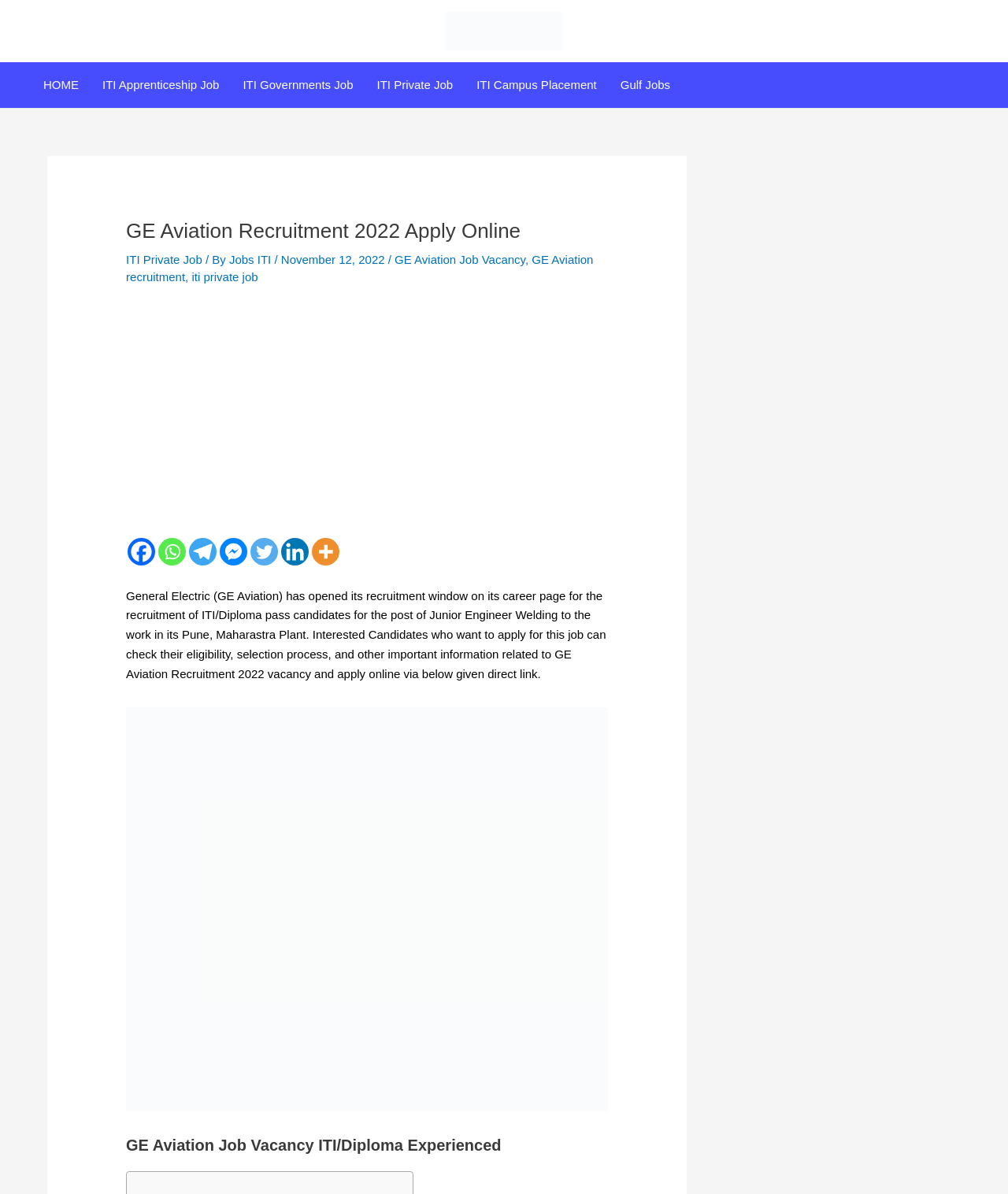Please analyze the image and provide a thorough answer to the question:
What is the post for which GE Aviation is recruiting?

The webpage content specifies that GE Aviation is recruiting ITI/Diploma pass candidates for the post of Junior Engineer Welding.